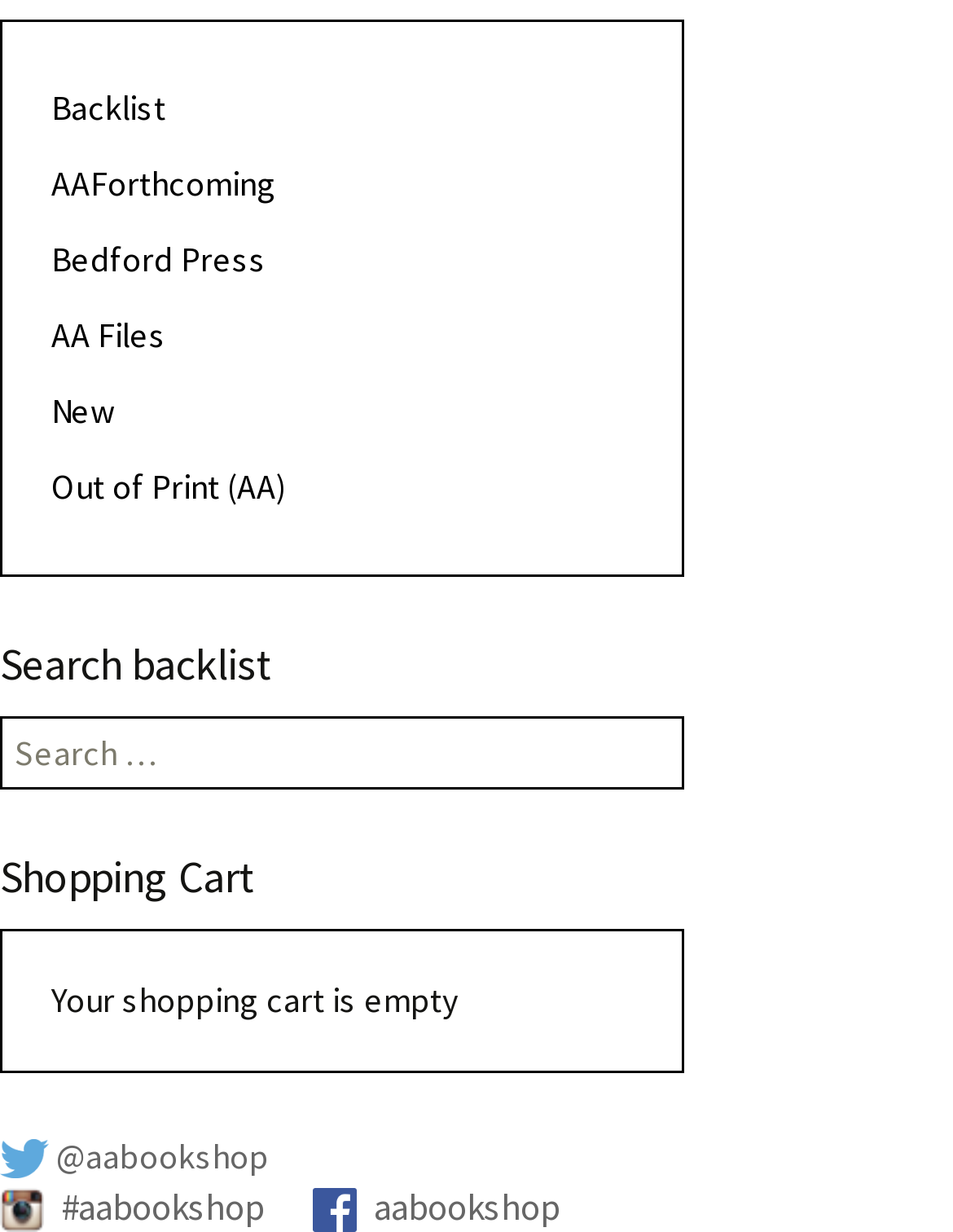How many social media links are at the bottom?
Please answer the question with a single word or phrase, referencing the image.

3